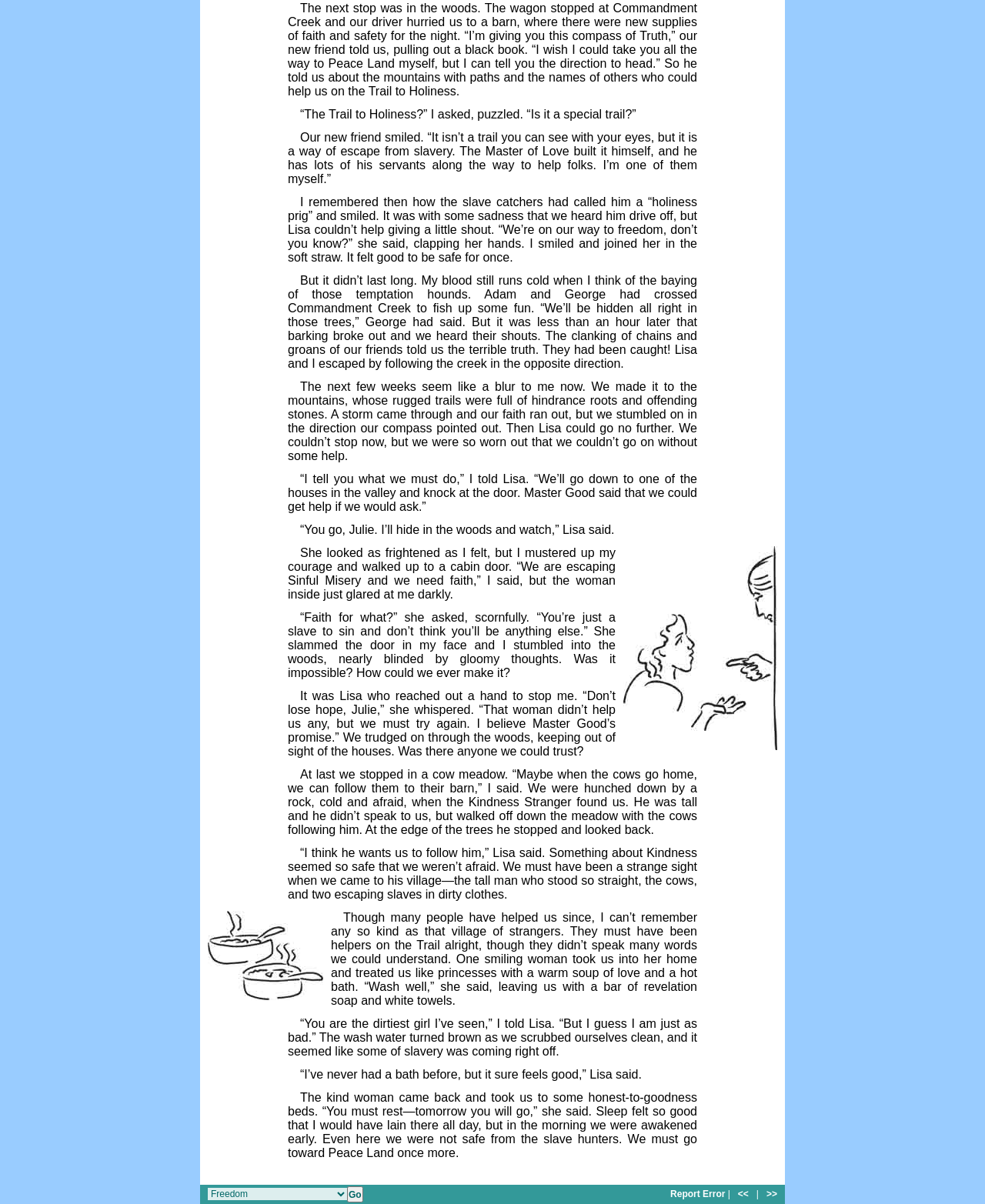Please answer the following query using a single word or phrase: 
What did the kind woman give to Julie and Lisa?

A warm soup and a hot bath